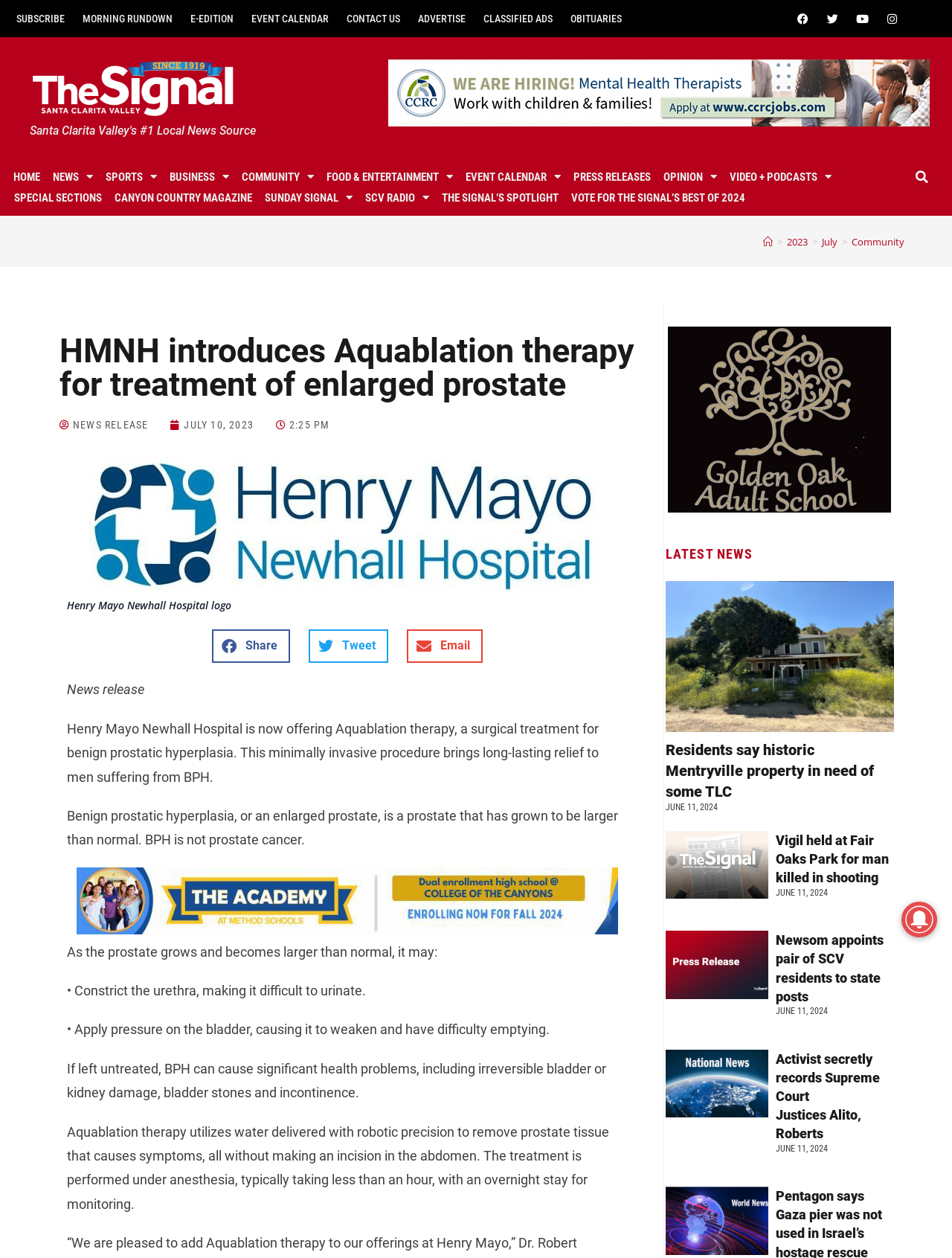Please identify the bounding box coordinates of the clickable element to fulfill the following instruction: "Read the latest news". The coordinates should be four float numbers between 0 and 1, i.e., [left, top, right, bottom].

[0.699, 0.462, 0.939, 0.655]